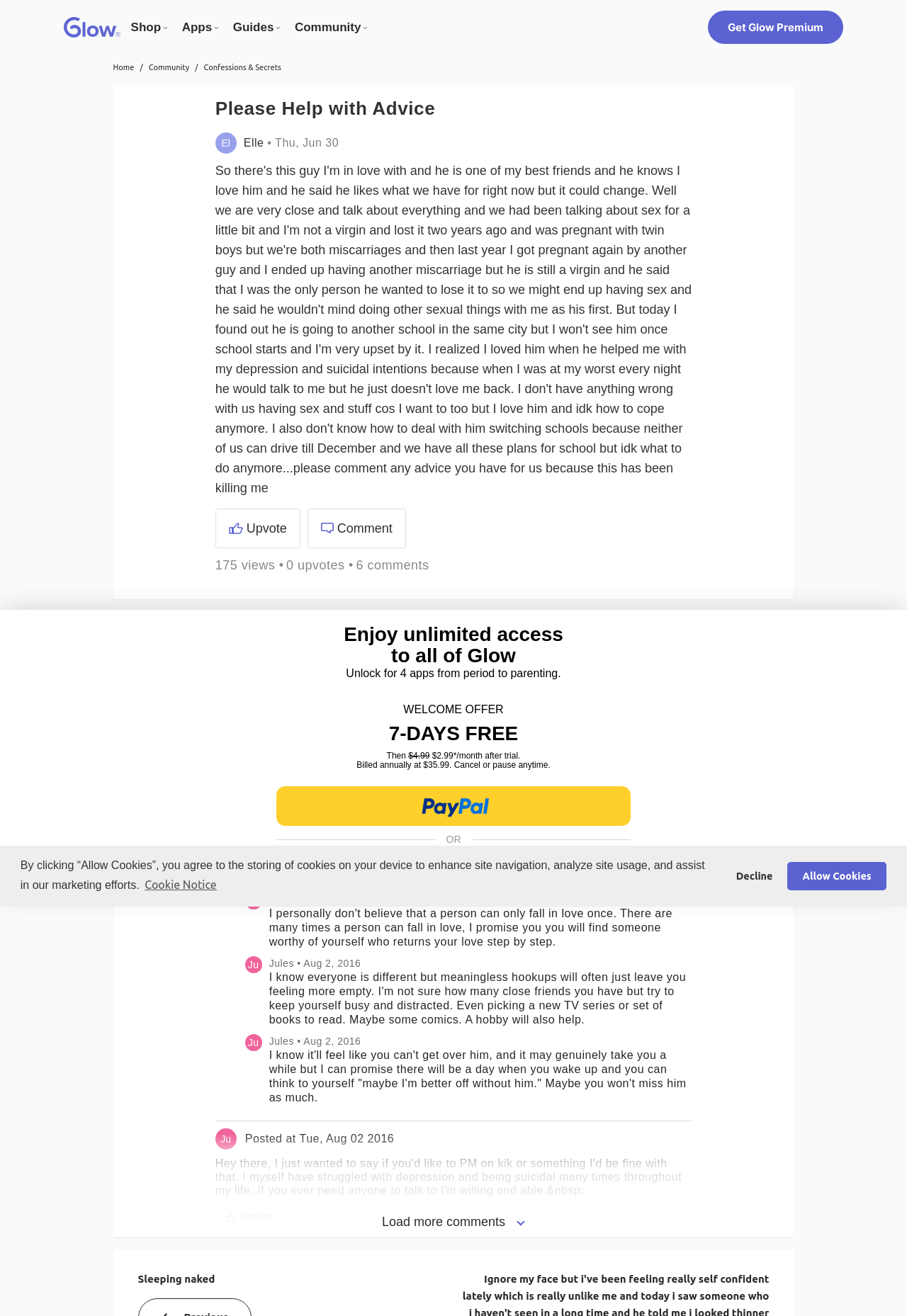Locate the bounding box coordinates of the area that needs to be clicked to fulfill the following instruction: "Load more comments". The coordinates should be in the format of four float numbers between 0 and 1, namely [left, top, right, bottom].

[0.237, 0.915, 0.763, 0.942]